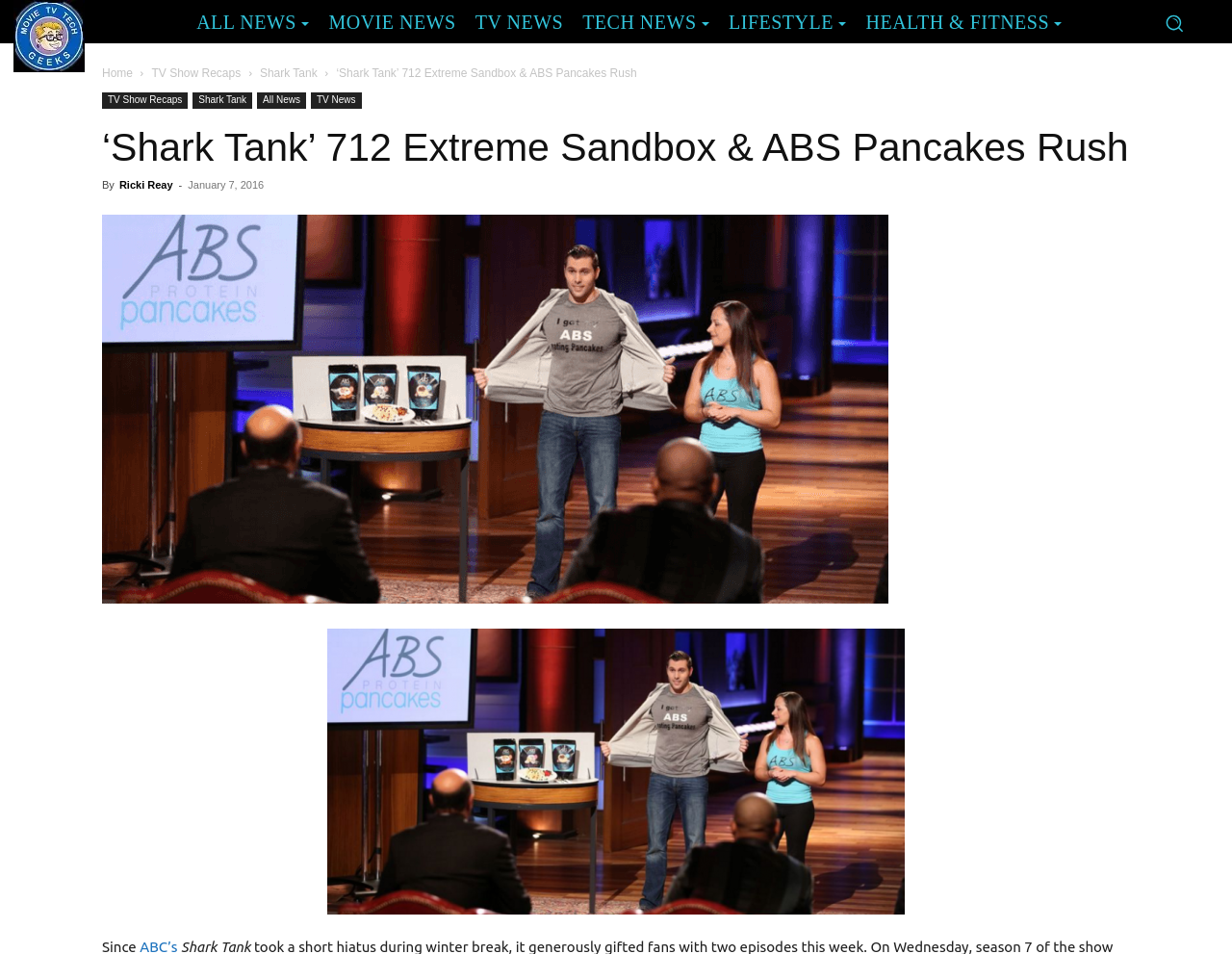Determine the bounding box coordinates of the element that should be clicked to execute the following command: "Search for something".

[0.941, 0.008, 0.966, 0.04]